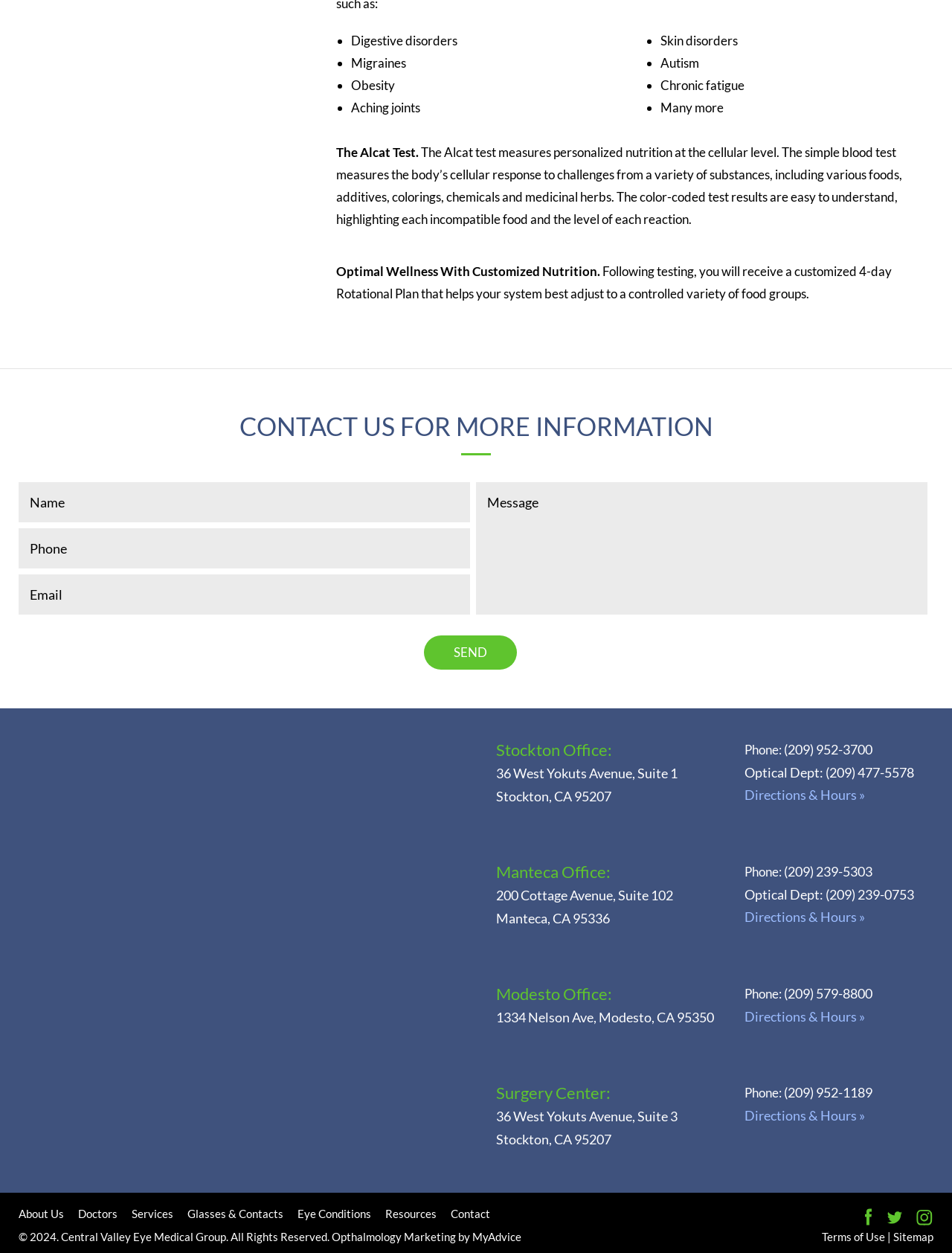What are the offices locations?
Based on the image, give a concise answer in the form of a single word or short phrase.

Stockton, Manteca, Modesto